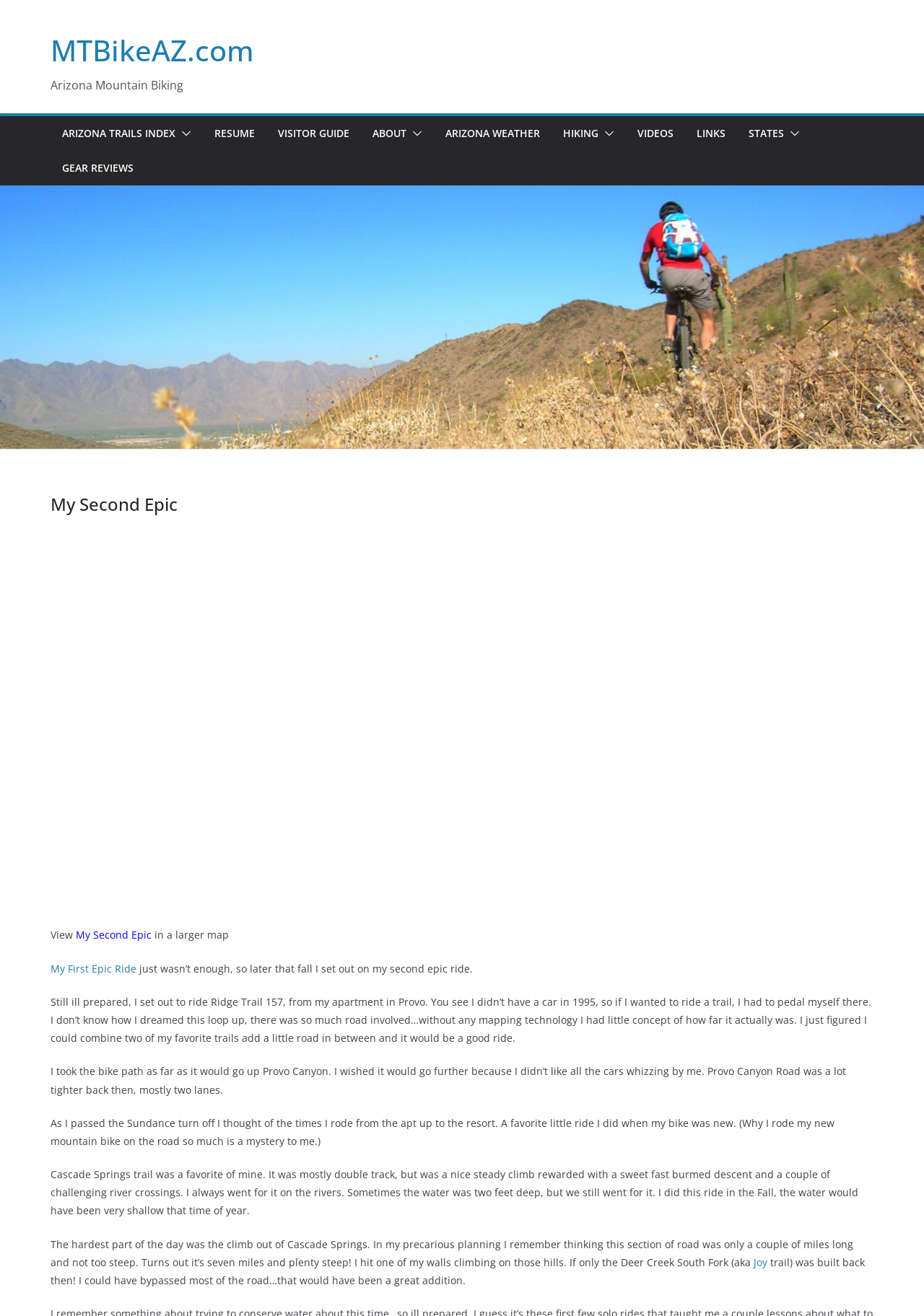Look at the image and give a detailed response to the following question: What is the link to the author's first epic ride?

The answer is obtained from the link element 'My First Epic Ride' which is part of the main content of the webpage, describing the author's experience. This link is likely to lead to the author's first epic ride story.